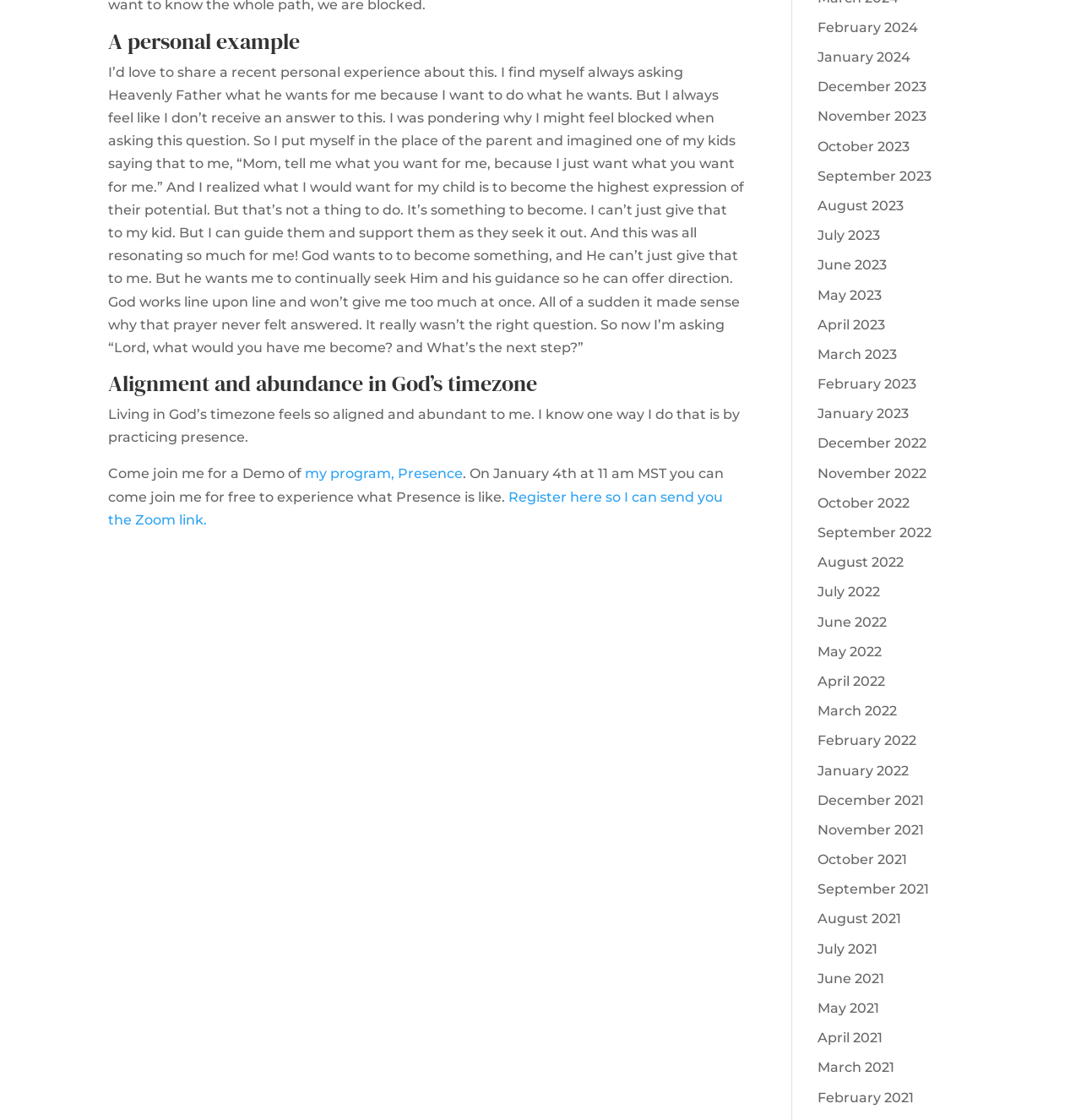What is the author's recent personal experience about?
Use the information from the image to give a detailed answer to the question.

The author shares a personal experience about asking Heavenly Father what he wants for them, but not receiving an answer. They realized that God wants them to become something, and He can't just give that to them, but He wants them to continually seek Him and His guidance.